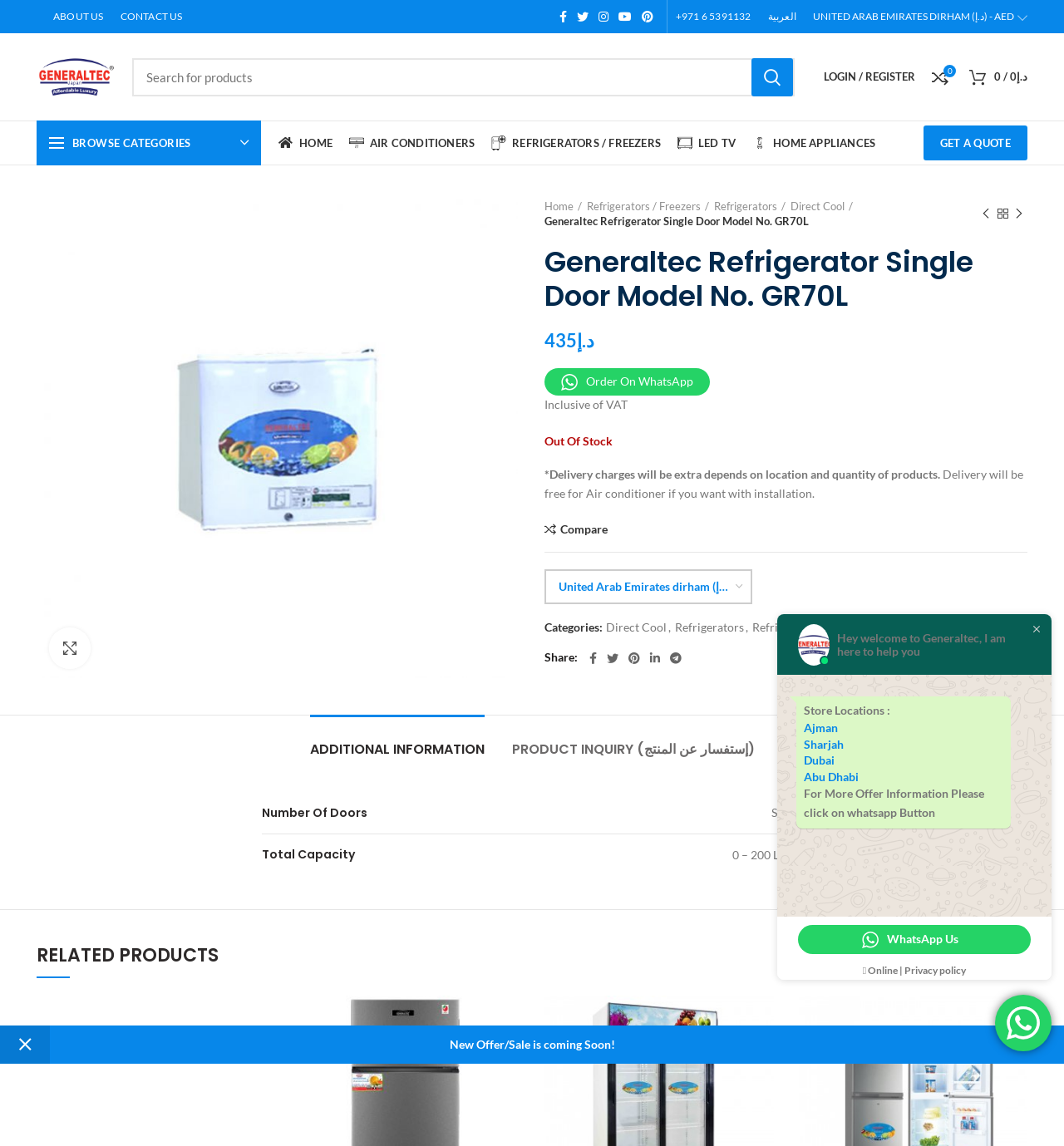What is the currency used on this website?
Please analyze the image and answer the question with as much detail as possible.

The currency used on this website can be found in the top navigation bar, where it is listed as United Arab Emirates dirham (د.إ) - AED.